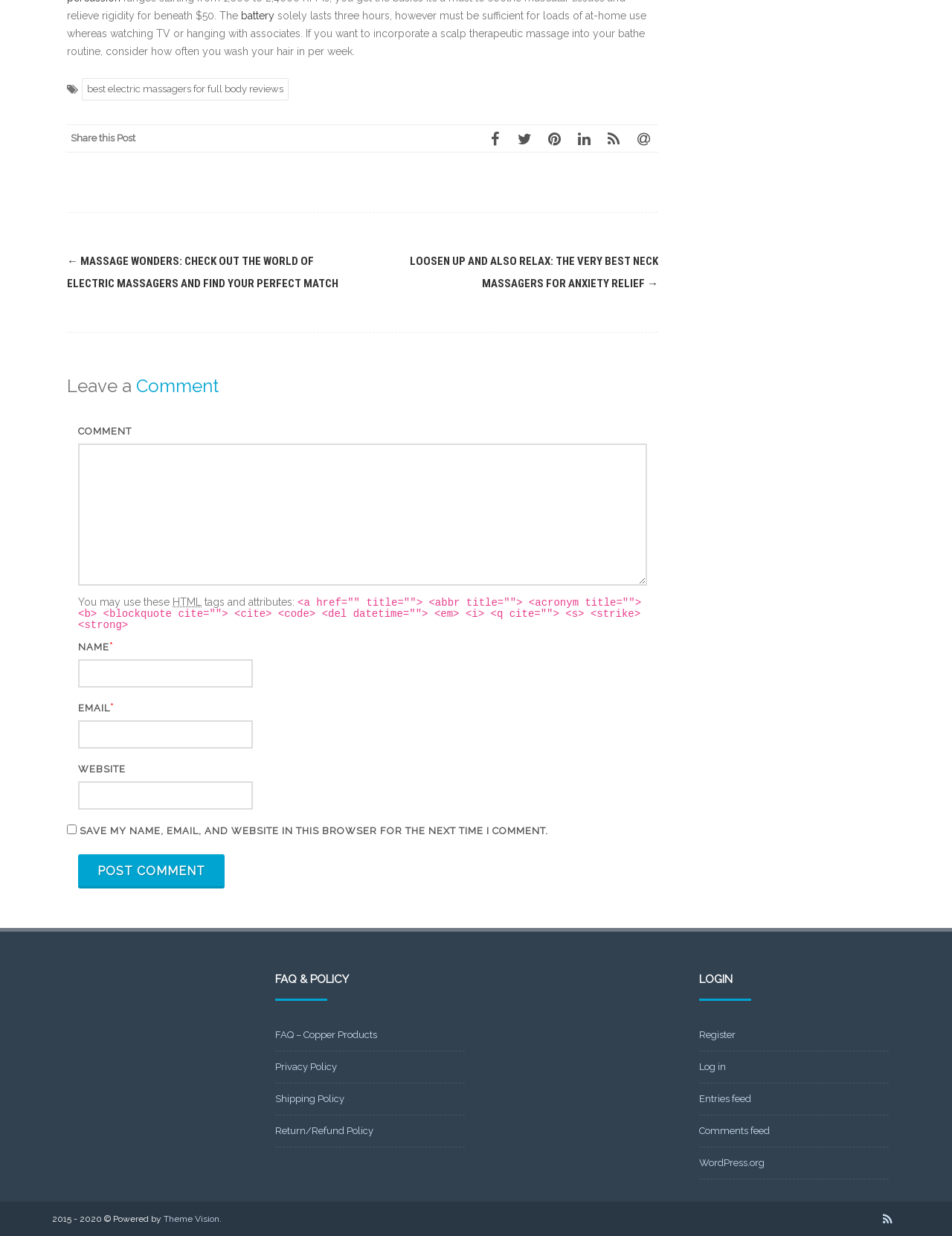Please reply to the following question with a single word or a short phrase:
What is the copyright year range?

2015-2020